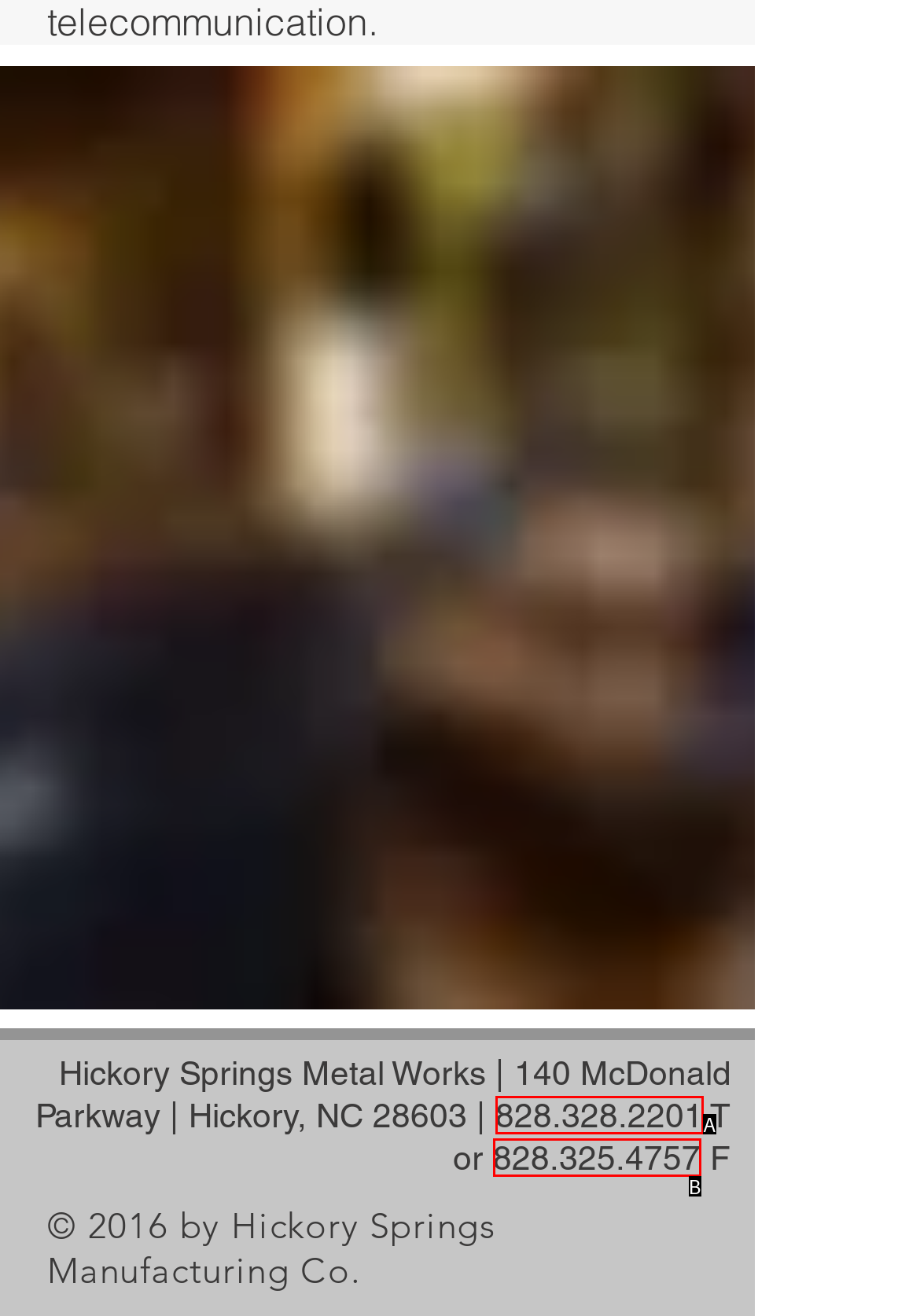Given the description: 828.328.2201, identify the corresponding option. Answer with the letter of the appropriate option directly.

A